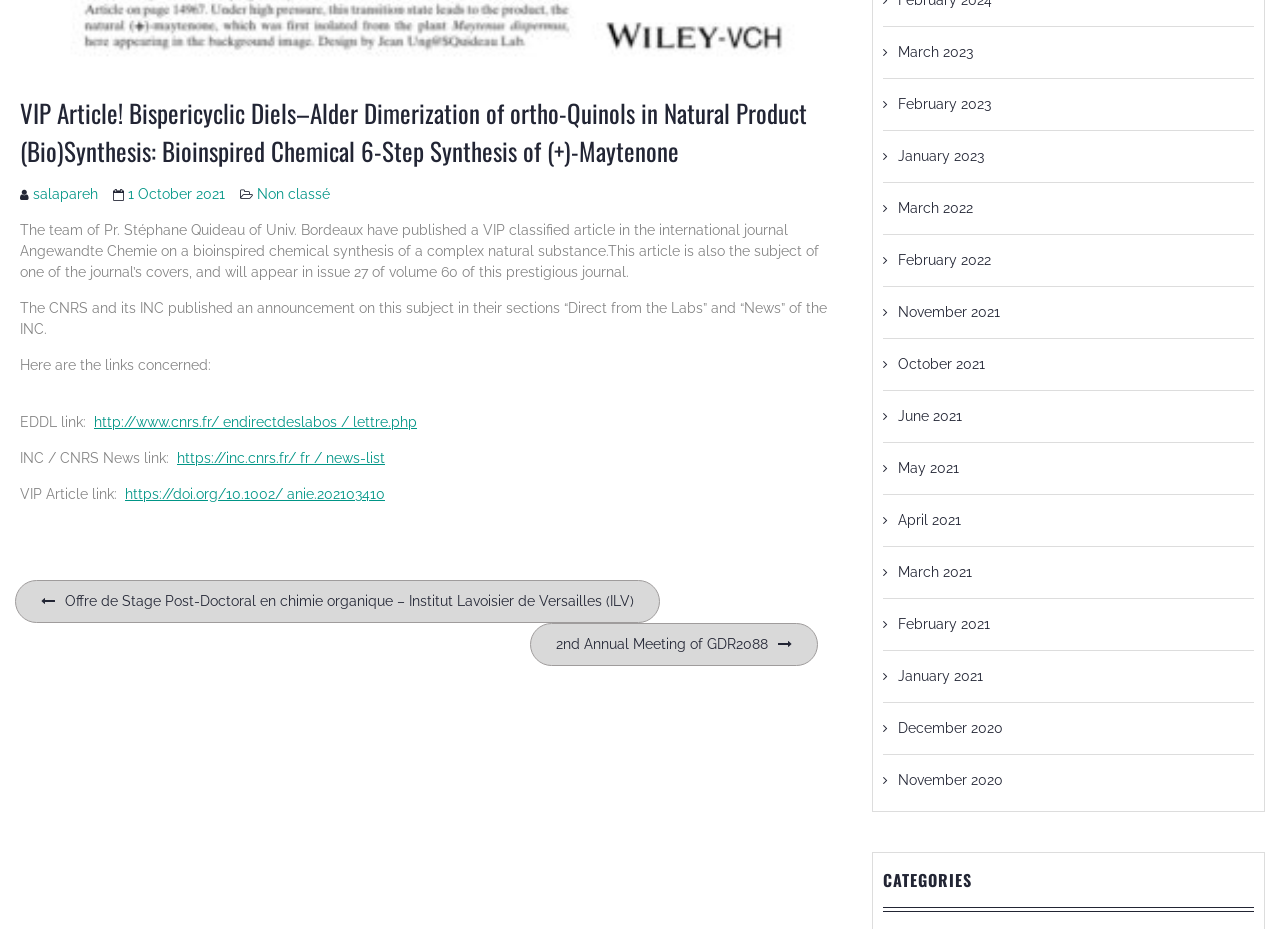Using the format (top-left x, top-left y, bottom-right x, bottom-right y), and given the element description, identify the bounding box coordinates within the screenshot: http://www.cnrs.fr/ endirectdeslabos / lettre.php

[0.073, 0.446, 0.326, 0.463]